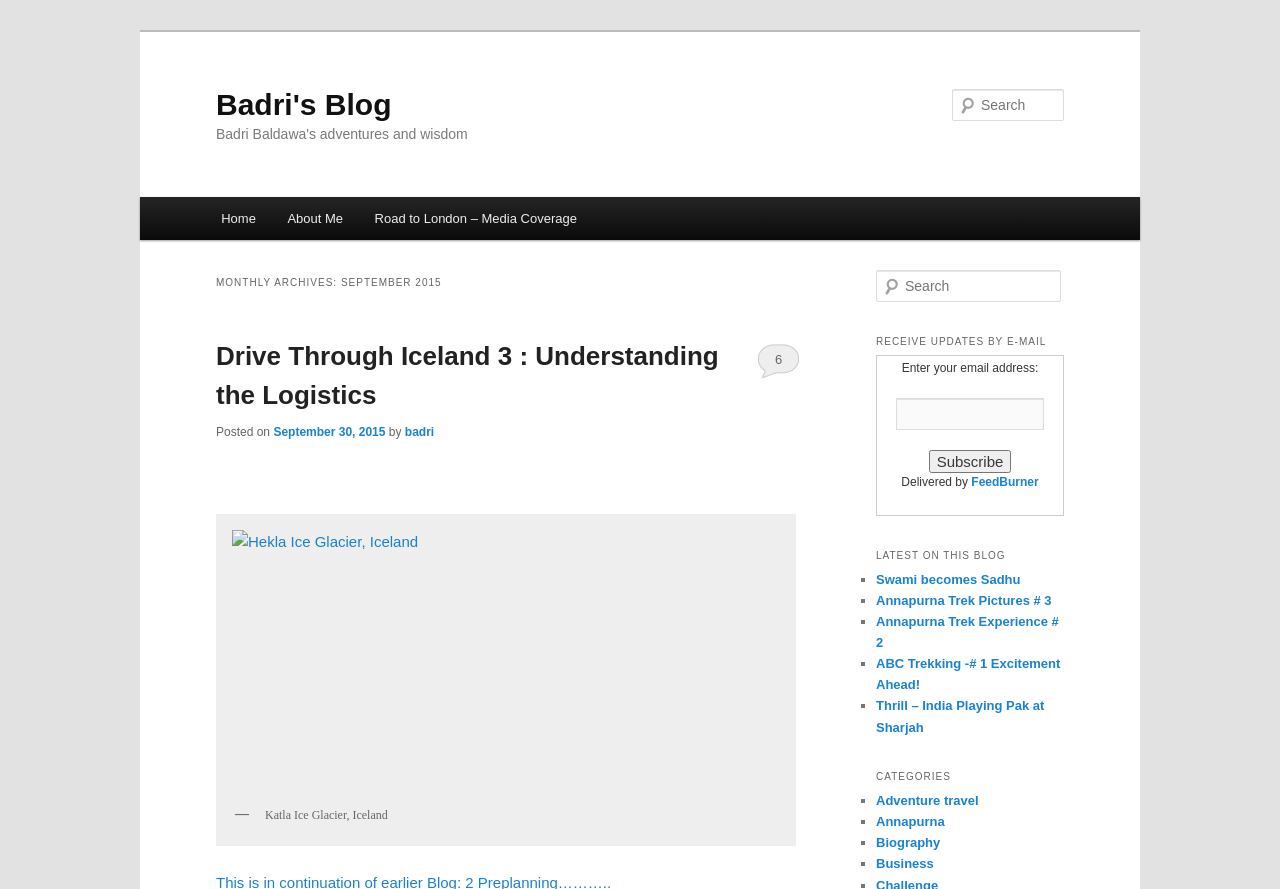Identify the bounding box coordinates for the UI element that matches this description: "Adventure travel".

[0.684, 0.892, 0.765, 0.909]